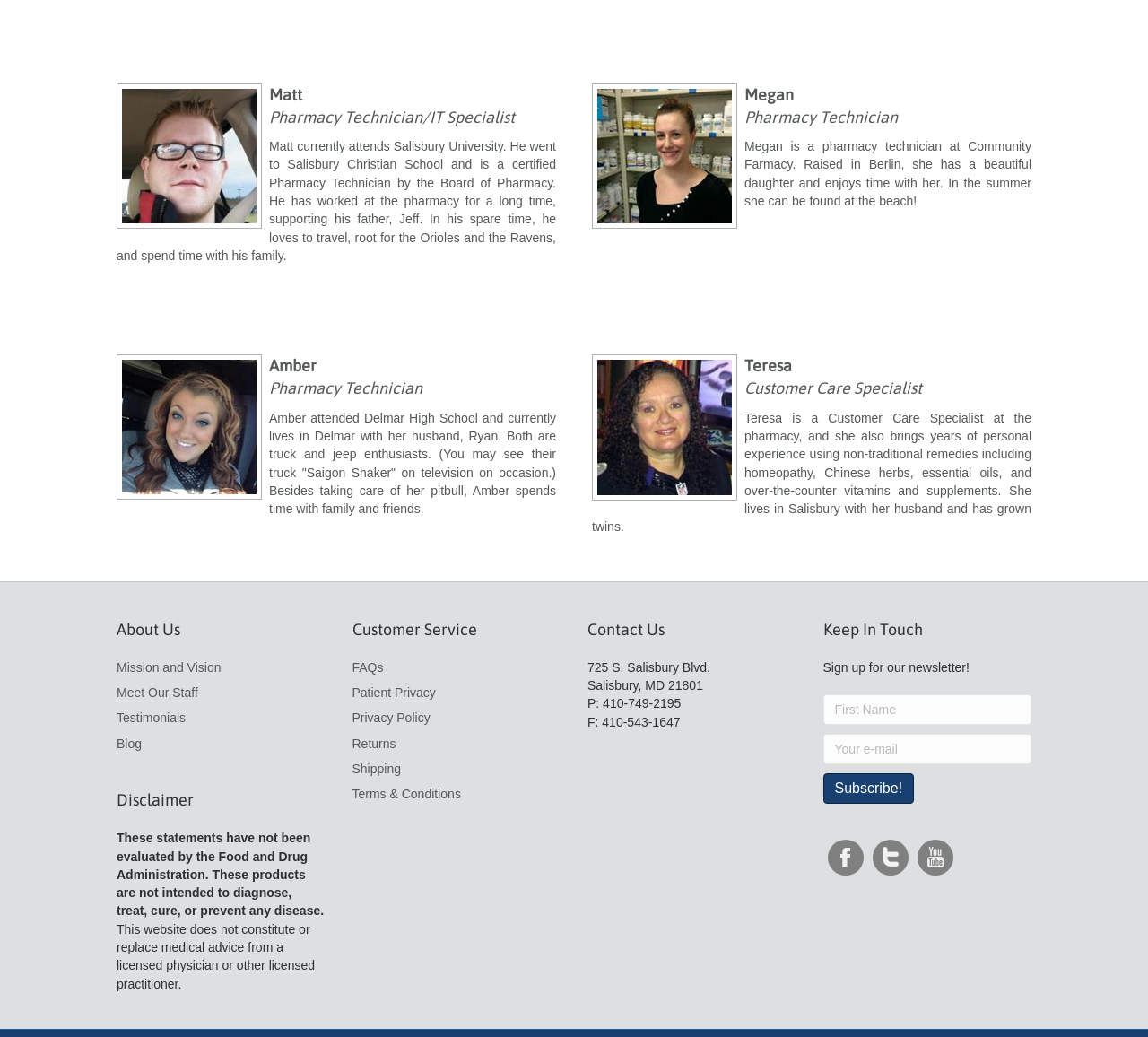Can you specify the bounding box coordinates for the region that should be clicked to fulfill this instruction: "Open 'CONNECTION CIRCLES'".

None